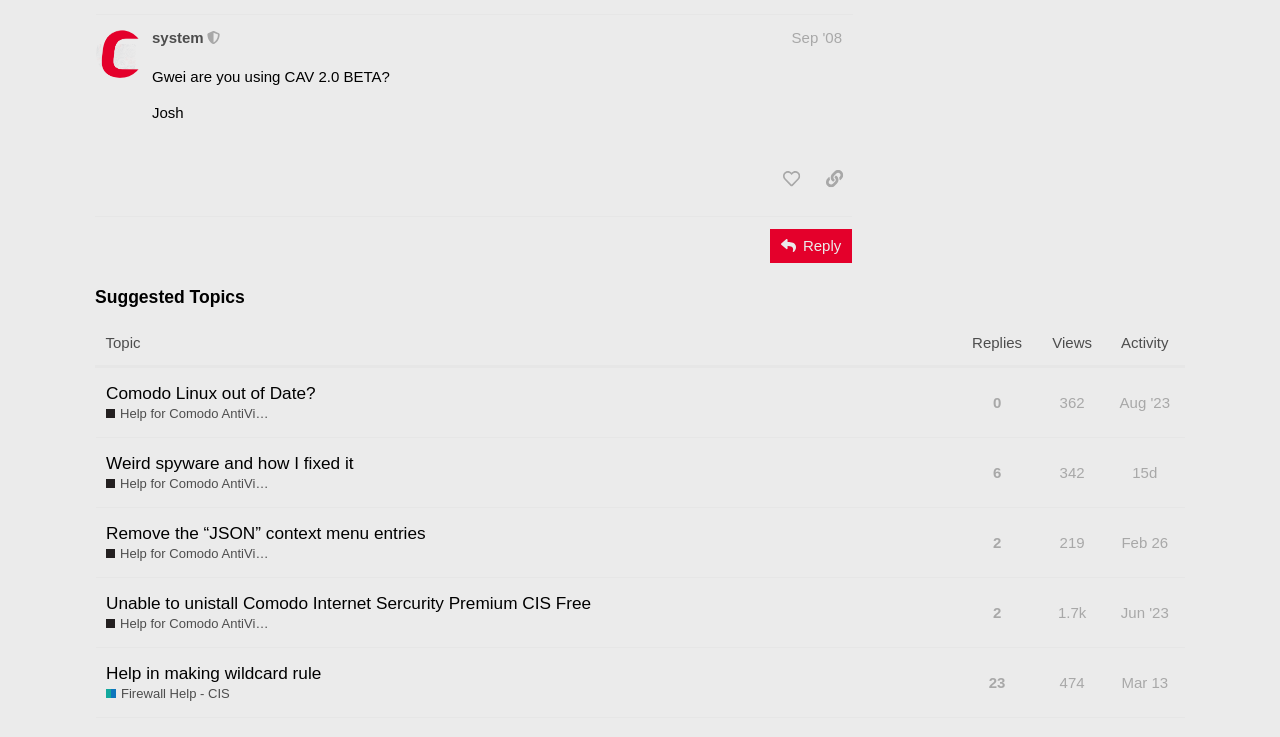Locate the bounding box of the UI element with the following description: "Help for Comodo AntiVirus".

[0.083, 0.644, 0.211, 0.669]